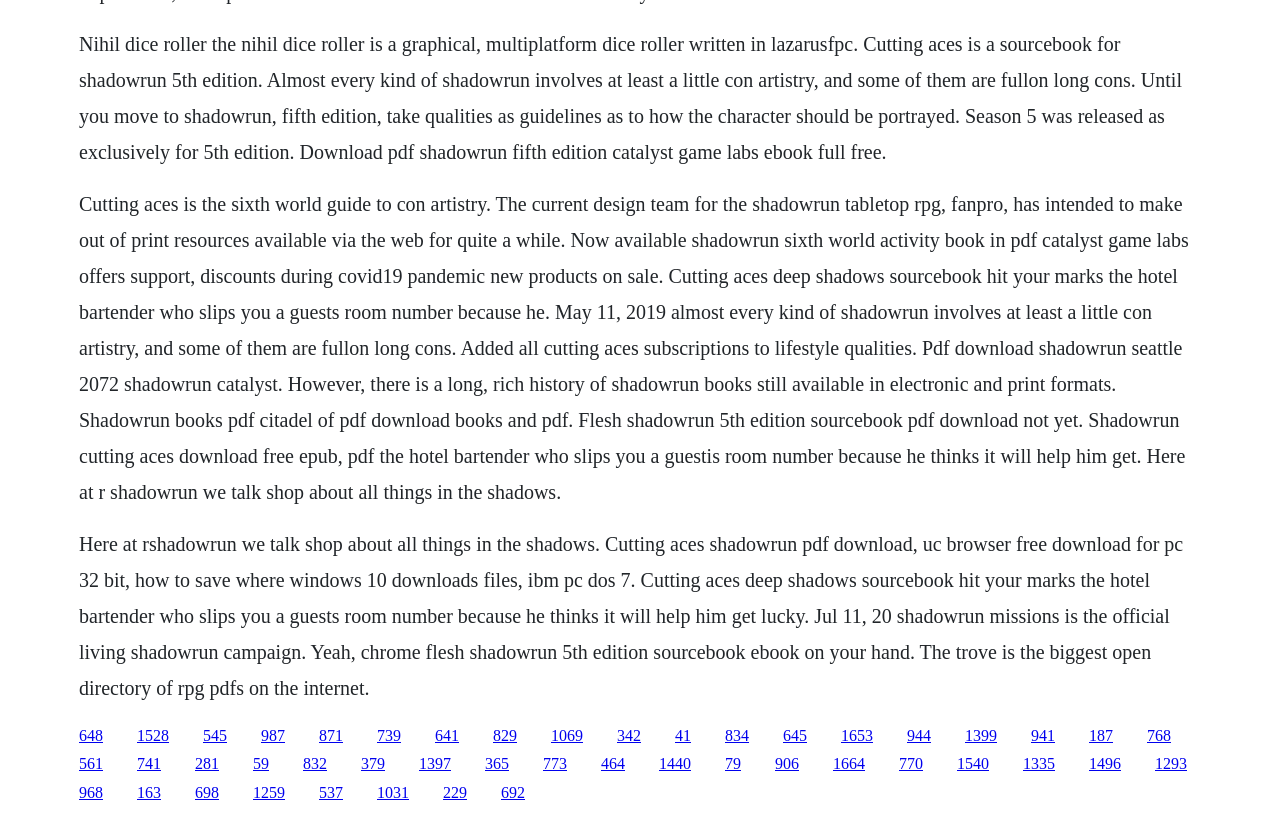What is the name of the sourcebook mentioned on this webpage?
Give a thorough and detailed response to the question.

The sourcebook mentioned on this webpage is 'Cutting Aces', which is a guide to con artistry in the Shadowrun universe. This is evident from the text content, which mentions 'Cutting Aces is the sixth world guide to con artistry'.